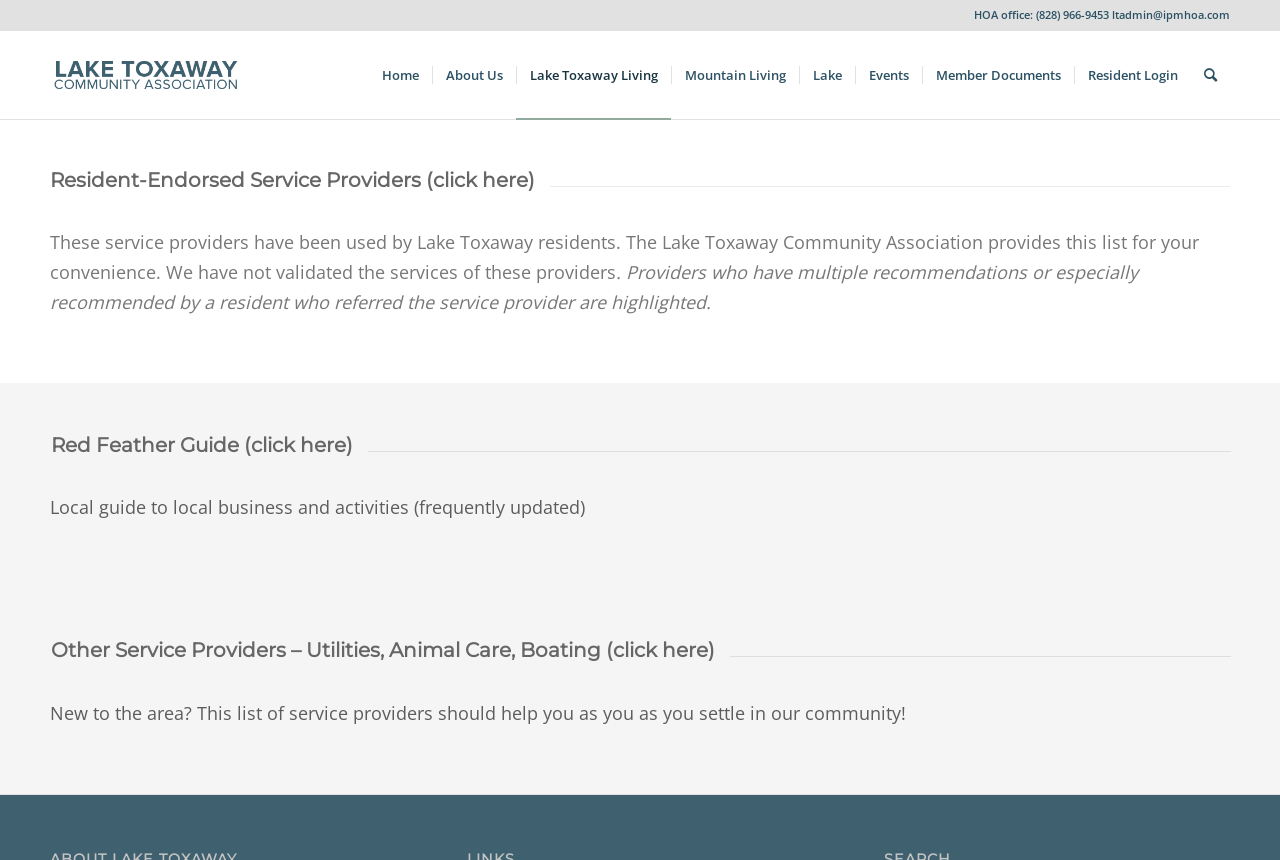Write a detailed summary of the webpage.

The webpage is about General Services in Lake Toxaway. At the top, there is a section with the HOA office's contact information, including a phone number and email address. Below this section, there is a horizontal menu bar with 9 menu items: Home, About Us, Lake Toxaway Living, Mountain Living, Lake, Events, Member Documents, Resident Login, and Search. Each menu item has a corresponding link.

To the left of the menu bar, there is an image of Lake Toxaway. Below the menu bar, there is a main section with several headings and paragraphs of text. The first heading is "Resident-Endorsed Service Providers (click here)" with a link to more information. Below this heading, there is a paragraph of text explaining that the list of service providers is provided for convenience and has not been validated.

The next heading is "Red Feather Guide (click here)" with a link to a local guide to local businesses and activities. Below this heading, there is a paragraph of text describing the guide as frequently updated.

The third heading is "Other Service Providers – Utilities, Animal Care, Boating (click here)" with a link to more information. Below this heading, there is a paragraph of text welcoming new residents to the area and introducing the list of service providers.

Overall, the webpage appears to be a resource for residents of Lake Toxaway, providing contact information, links to useful resources, and lists of service providers.